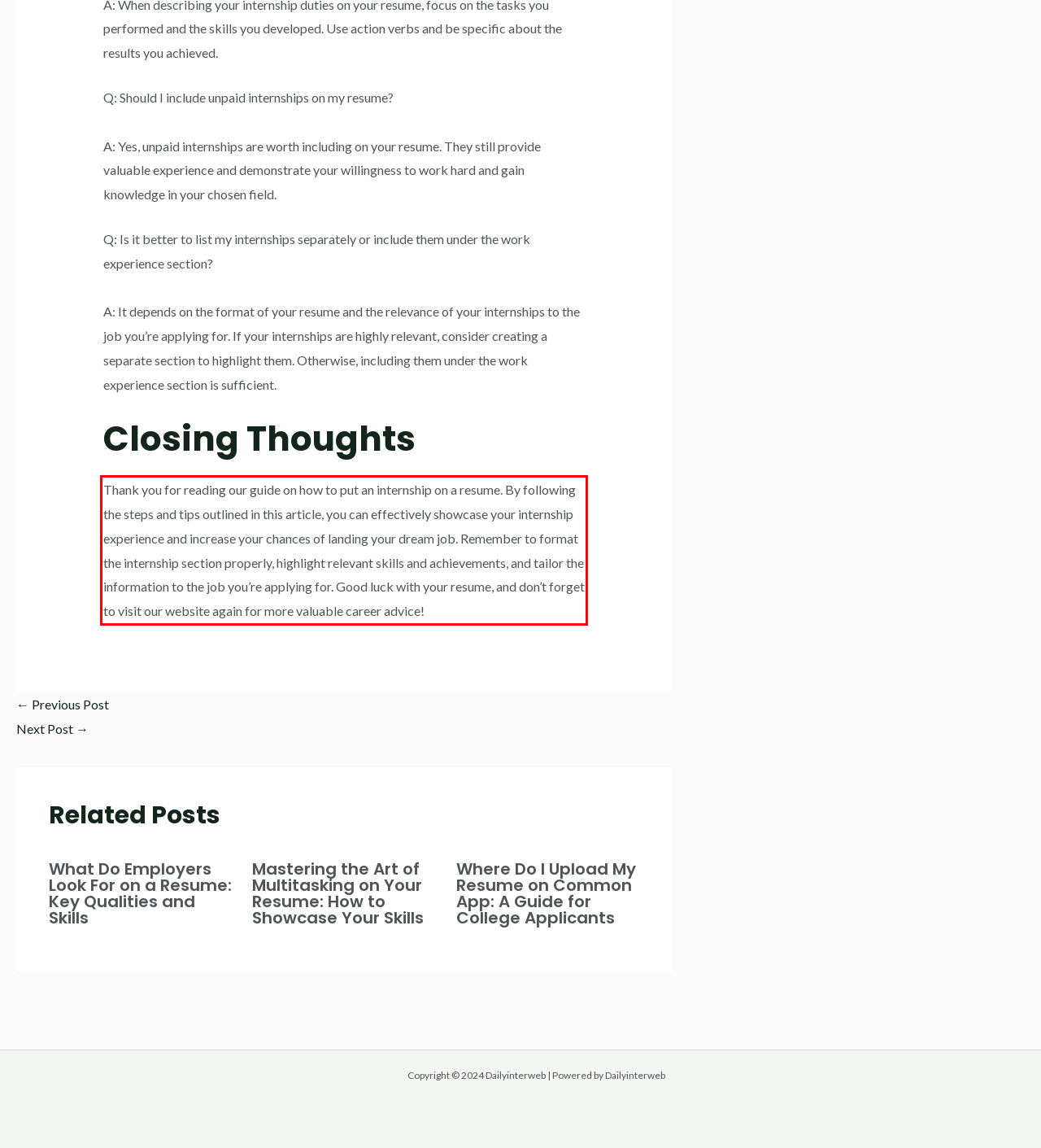Given a screenshot of a webpage containing a red rectangle bounding box, extract and provide the text content found within the red bounding box.

Thank you for reading our guide on how to put an internship on a resume. By following the steps and tips outlined in this article, you can effectively showcase your internship experience and increase your chances of landing your dream job. Remember to format the internship section properly, highlight relevant skills and achievements, and tailor the information to the job you’re applying for. Good luck with your resume, and don’t forget to visit our website again for more valuable career advice!